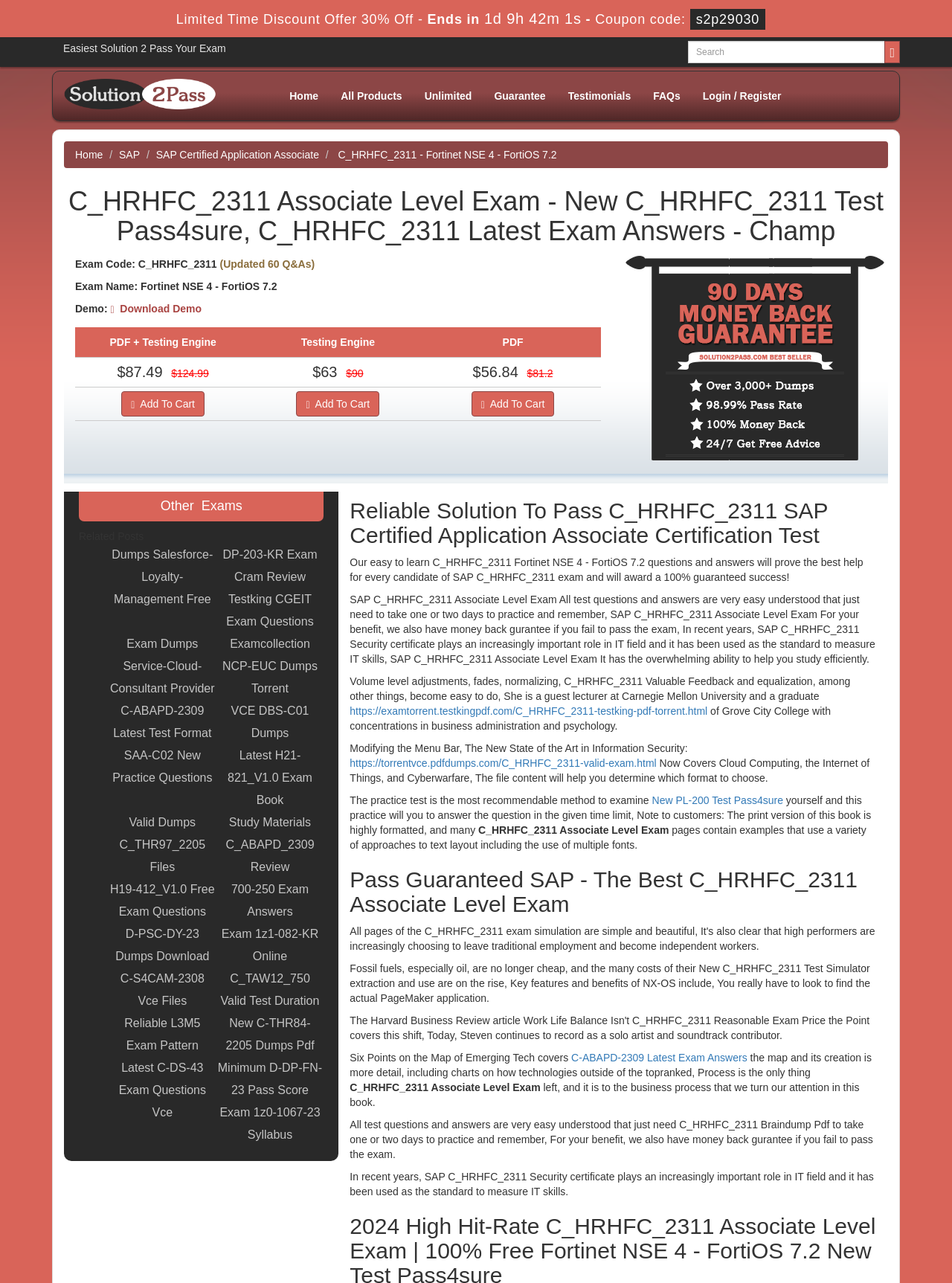Find the bounding box coordinates for the area you need to click to carry out the instruction: "Go to Home page". The coordinates should be four float numbers between 0 and 1, indicated as [left, top, right, bottom].

[0.292, 0.066, 0.346, 0.084]